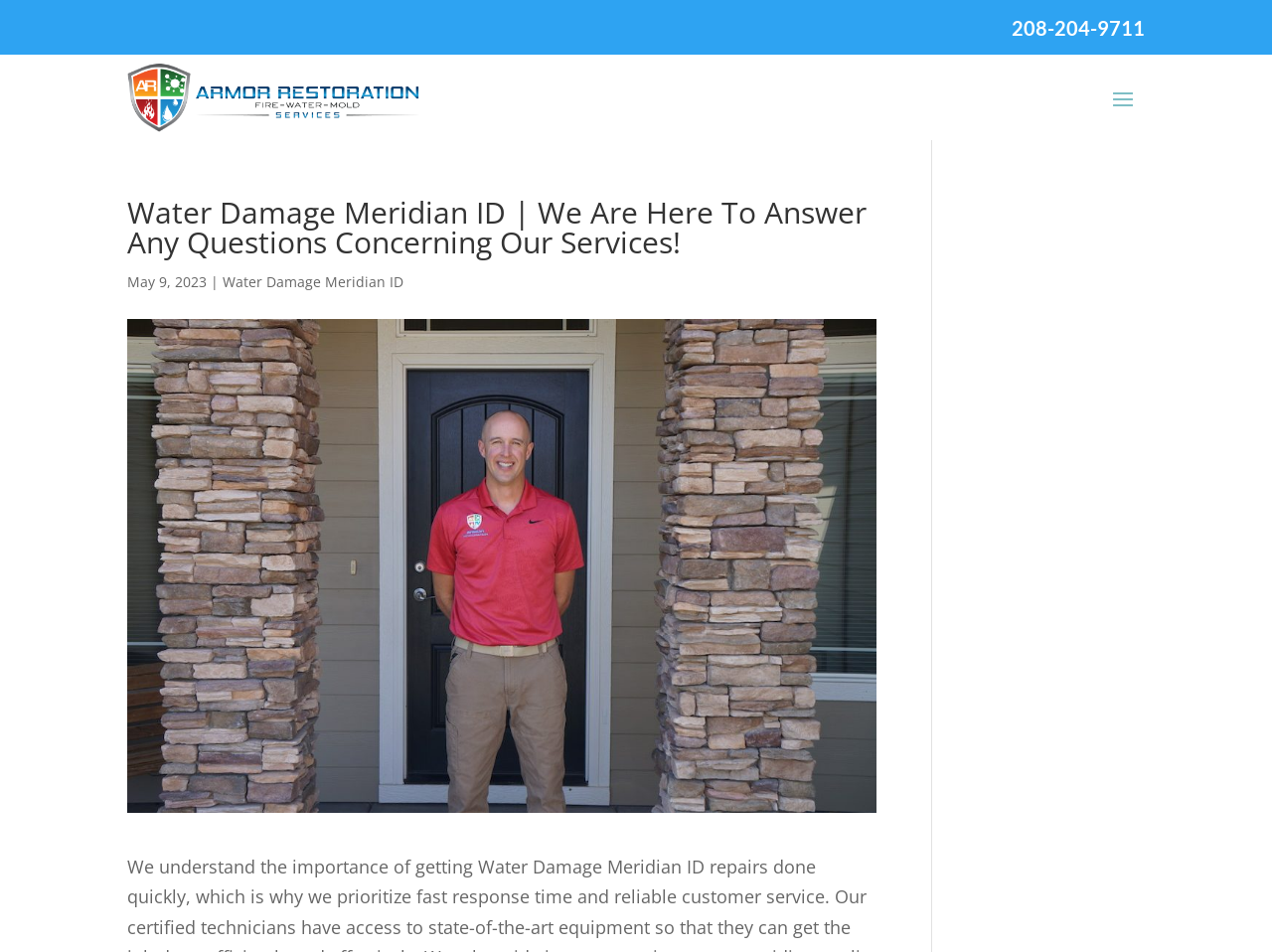Look at the image and write a detailed answer to the question: 
What is the name of the company providing water damage service?

I found the company name by looking at the image element with the text 'Armor Restoration Services Logo' which is located at the top left of the webpage.